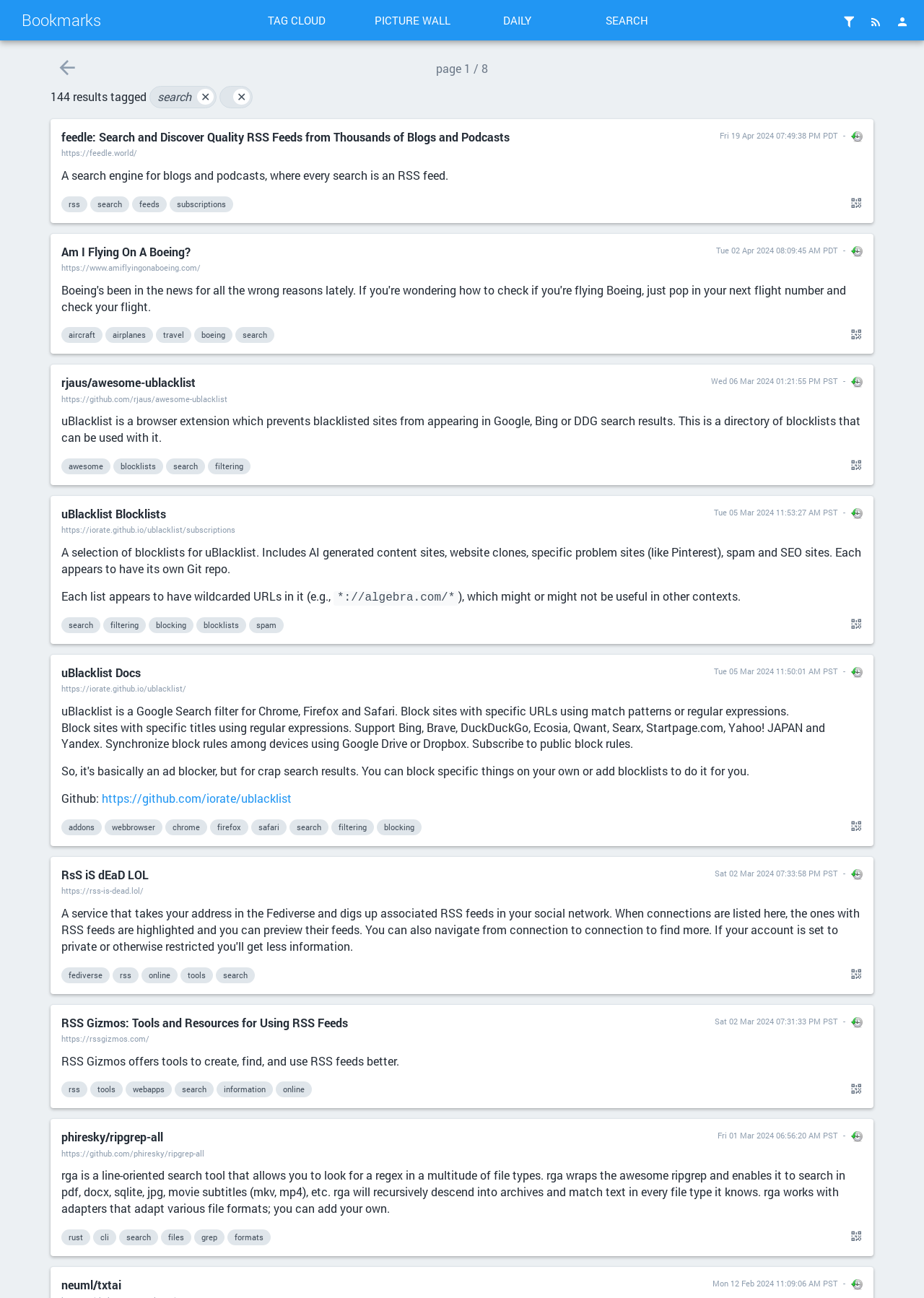Based on the element description: "Need Prayer", identify the UI element and provide its bounding box coordinates. Use four float numbers between 0 and 1, [left, top, right, bottom].

None